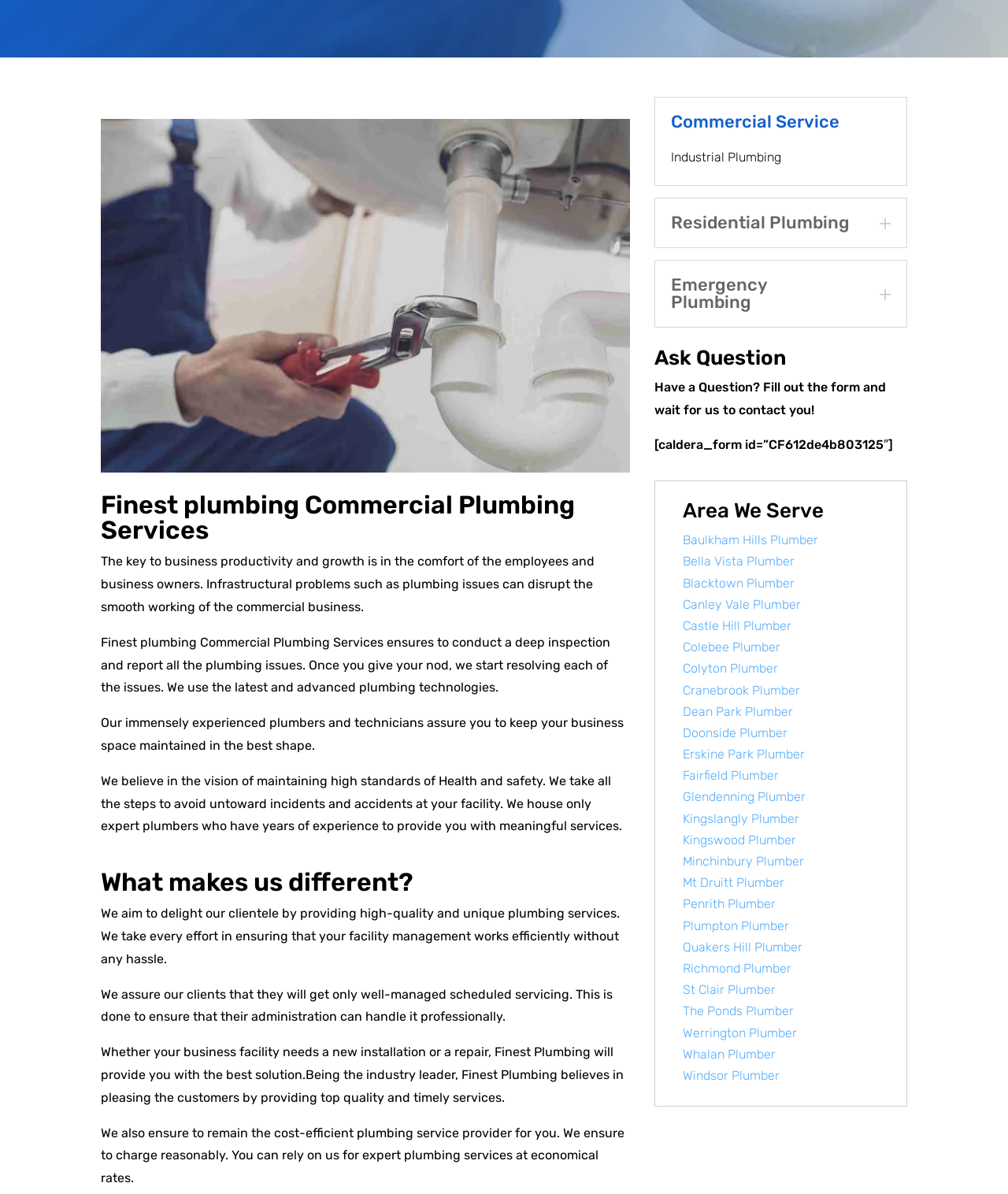Determine the bounding box coordinates for the UI element with the following description: "Baulkham Hills Plumber". The coordinates should be four float numbers between 0 and 1, represented as [left, top, right, bottom].

[0.677, 0.446, 0.812, 0.459]